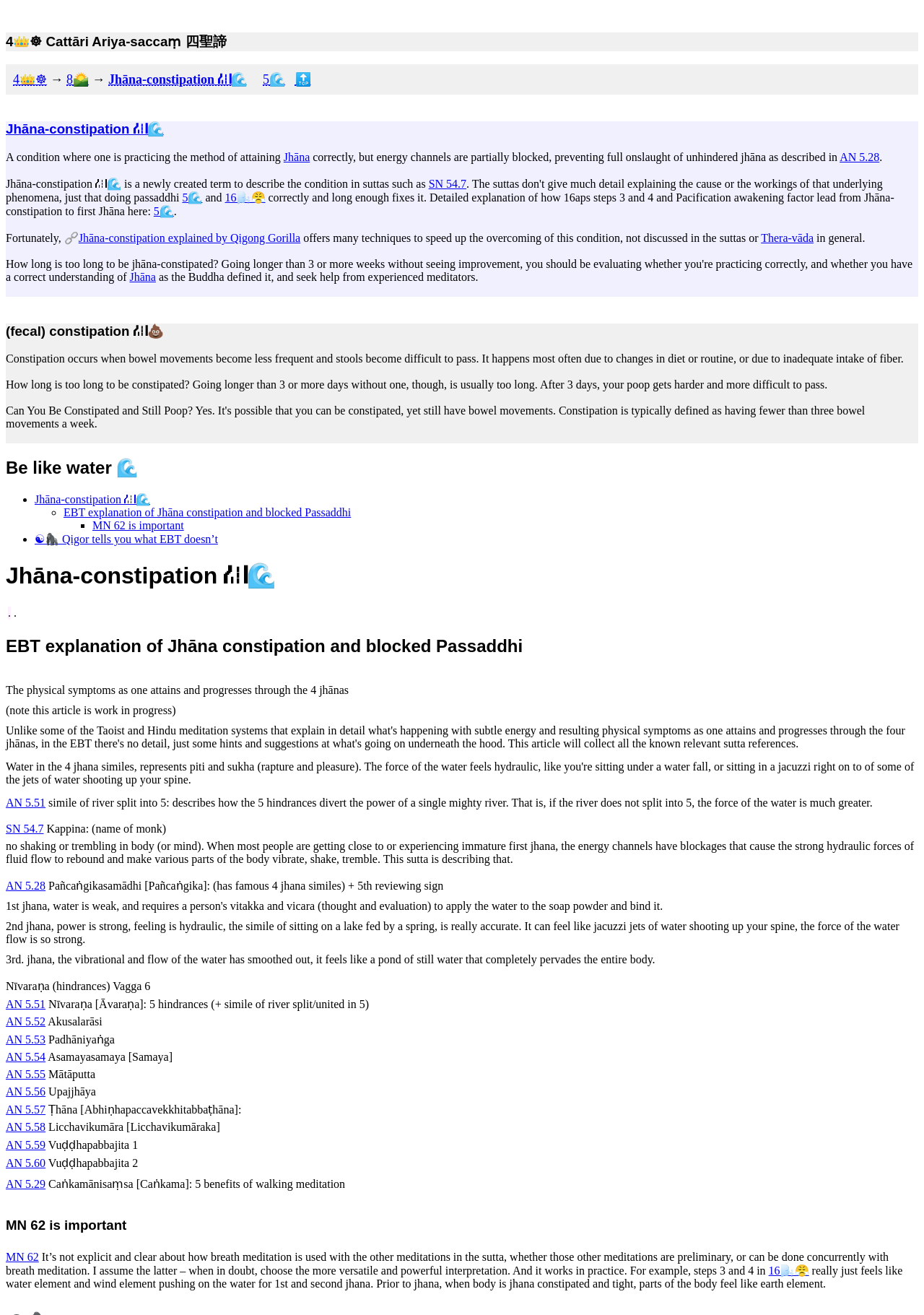Identify and provide the bounding box for the element described by: "5🌊".

[0.284, 0.055, 0.309, 0.066]